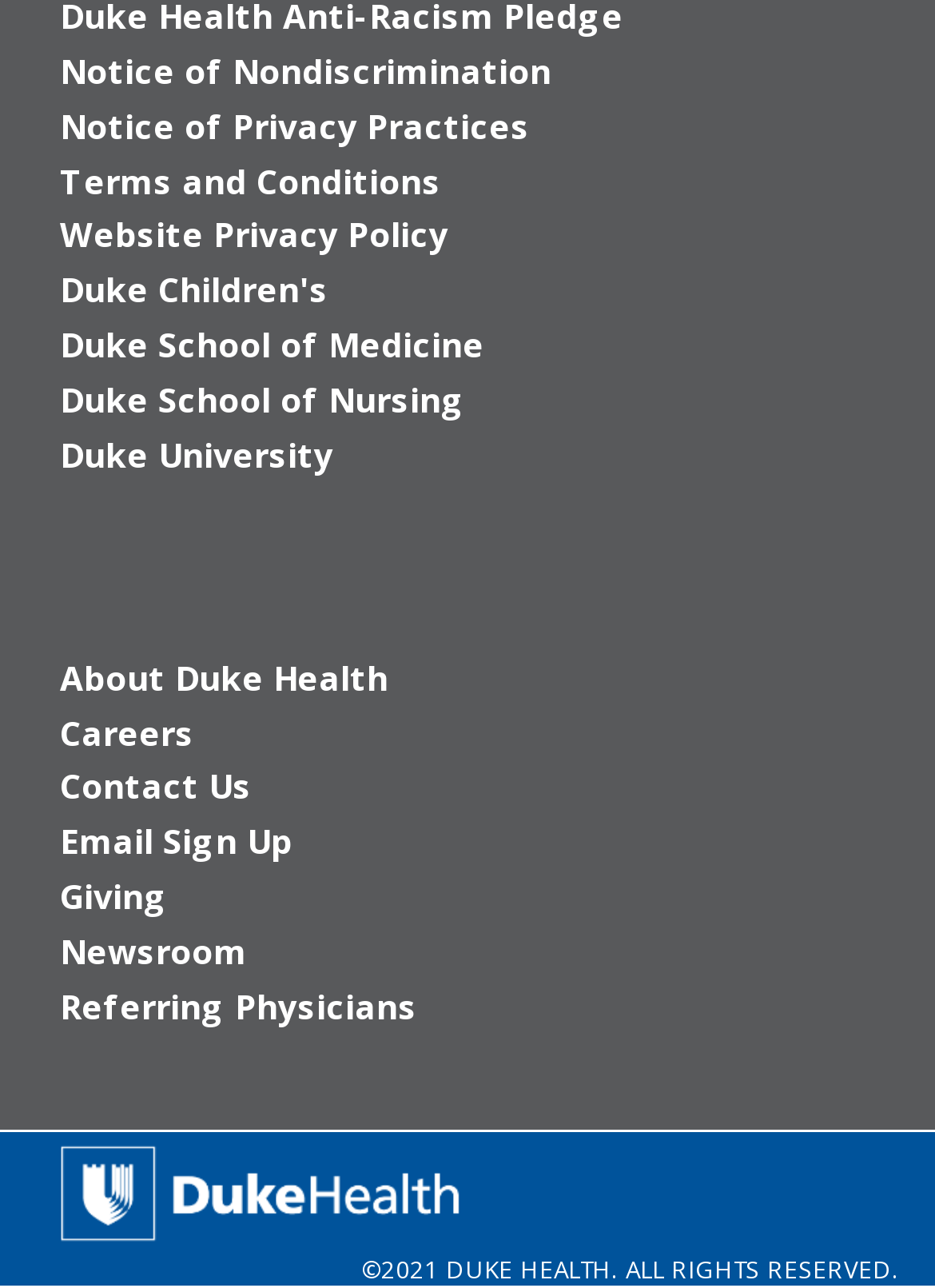What is the name of the image at the bottom of the webpage?
Answer the question in a detailed and comprehensive manner.

I found an image element with the name 'DukeHealth' at the bottom of the webpage, with a bounding box coordinate of [0.038, 0.878, 0.52, 0.971].